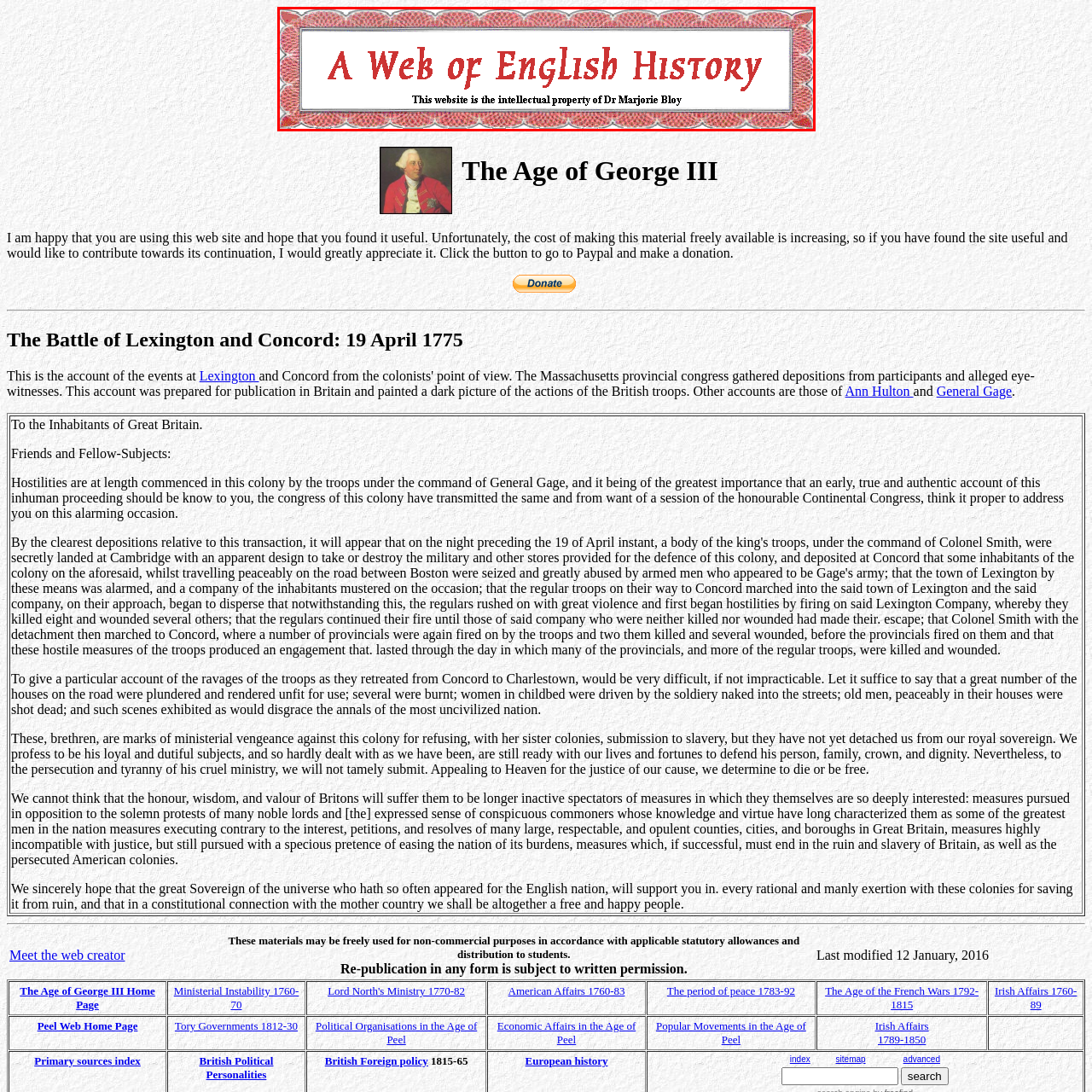Offer an in-depth description of the image encased within the red bounding lines.

The image features a decorative banner titled "A Web of English History," designed to capture attention with its bold, red text. Beneath the title, a subtitle indicates that the website is the intellectual property of Dr. Marjorie Bloy. The banner is framed by an ornate border, enhancing its visual appeal and context within the website dedicated to English historical studies. This presentation not only reflects an academic theme but also invites visitors to explore the rich content related to English history available on the site.